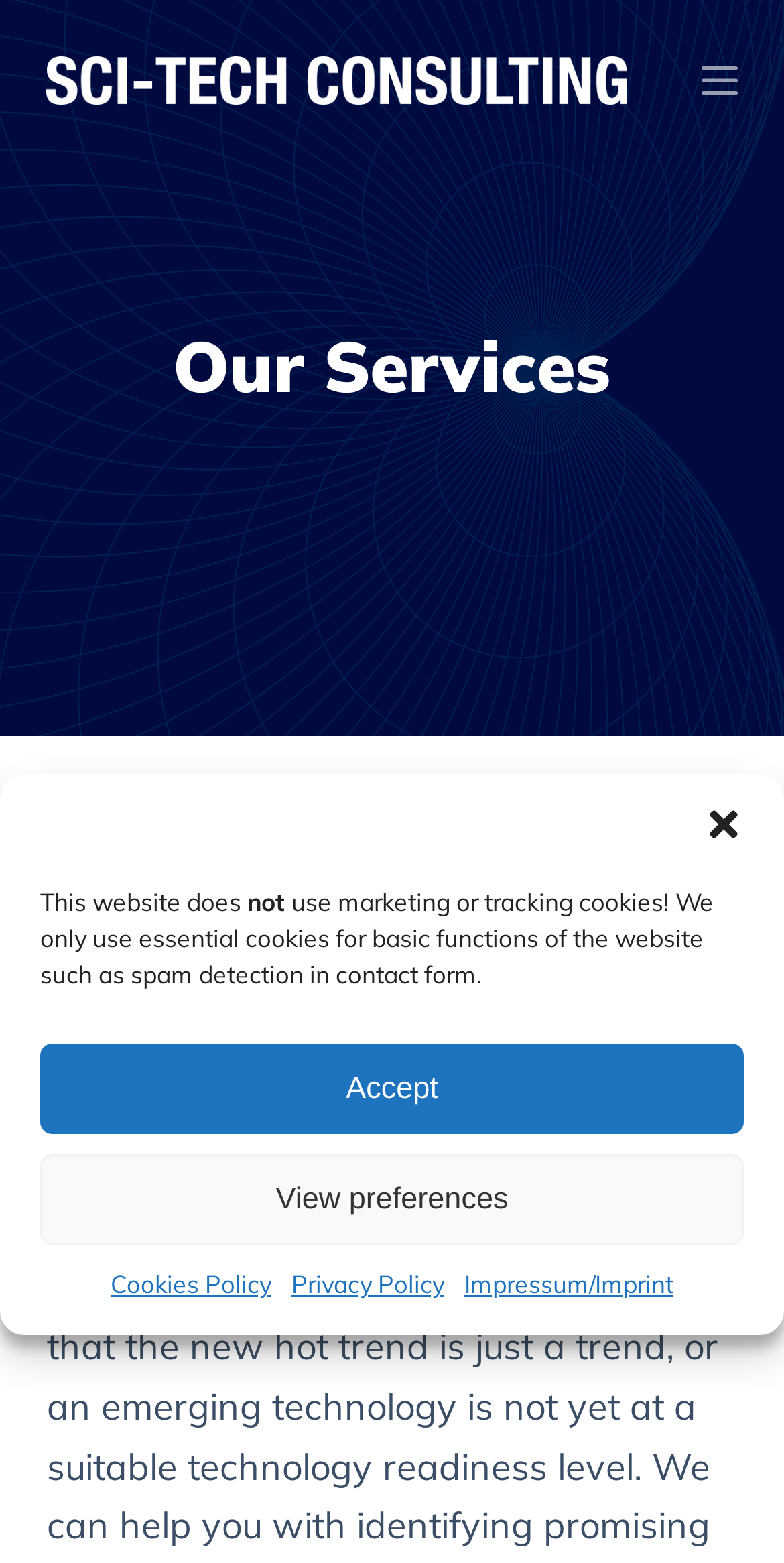Please determine the bounding box coordinates of the section I need to click to accomplish this instruction: "open off canvas menu".

[0.894, 0.04, 0.94, 0.063]